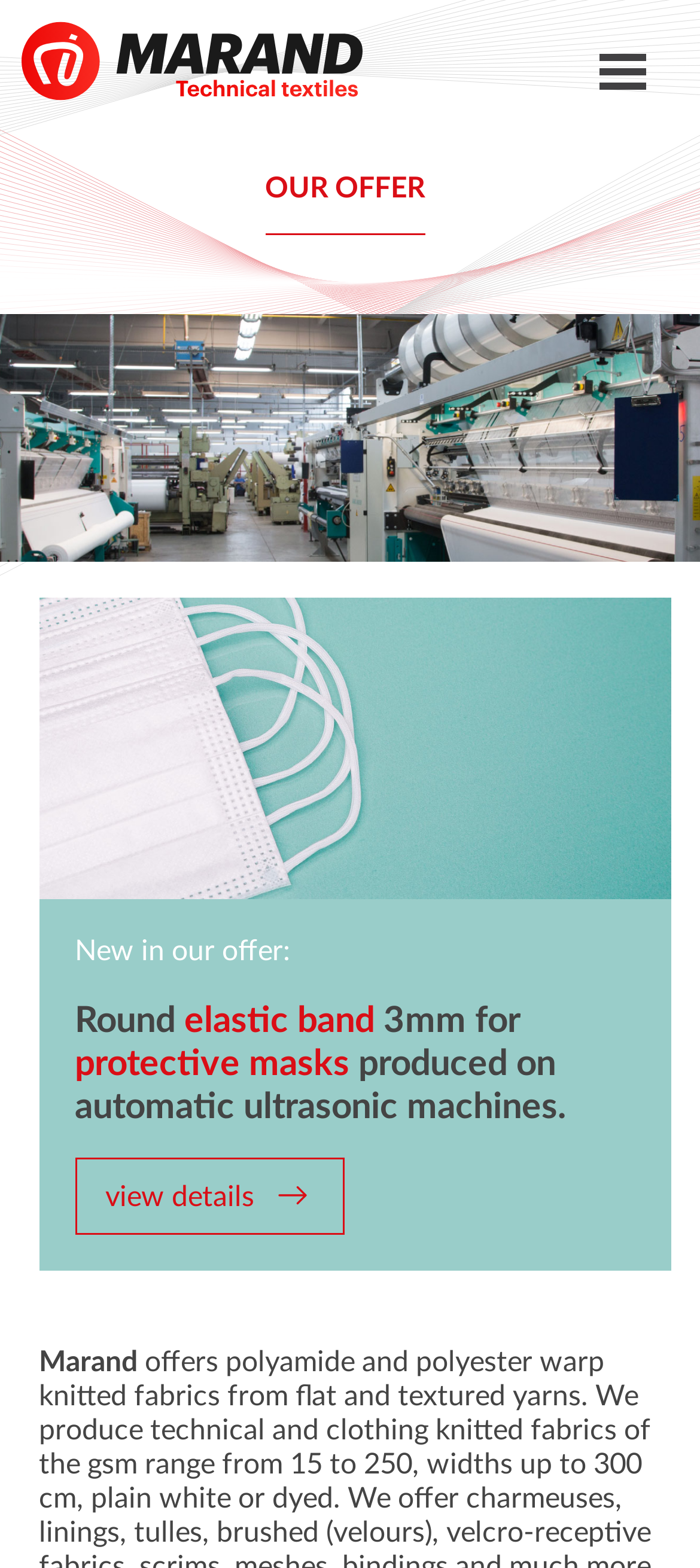How many images are there on the webpage?
Using the image, respond with a single word or phrase.

3